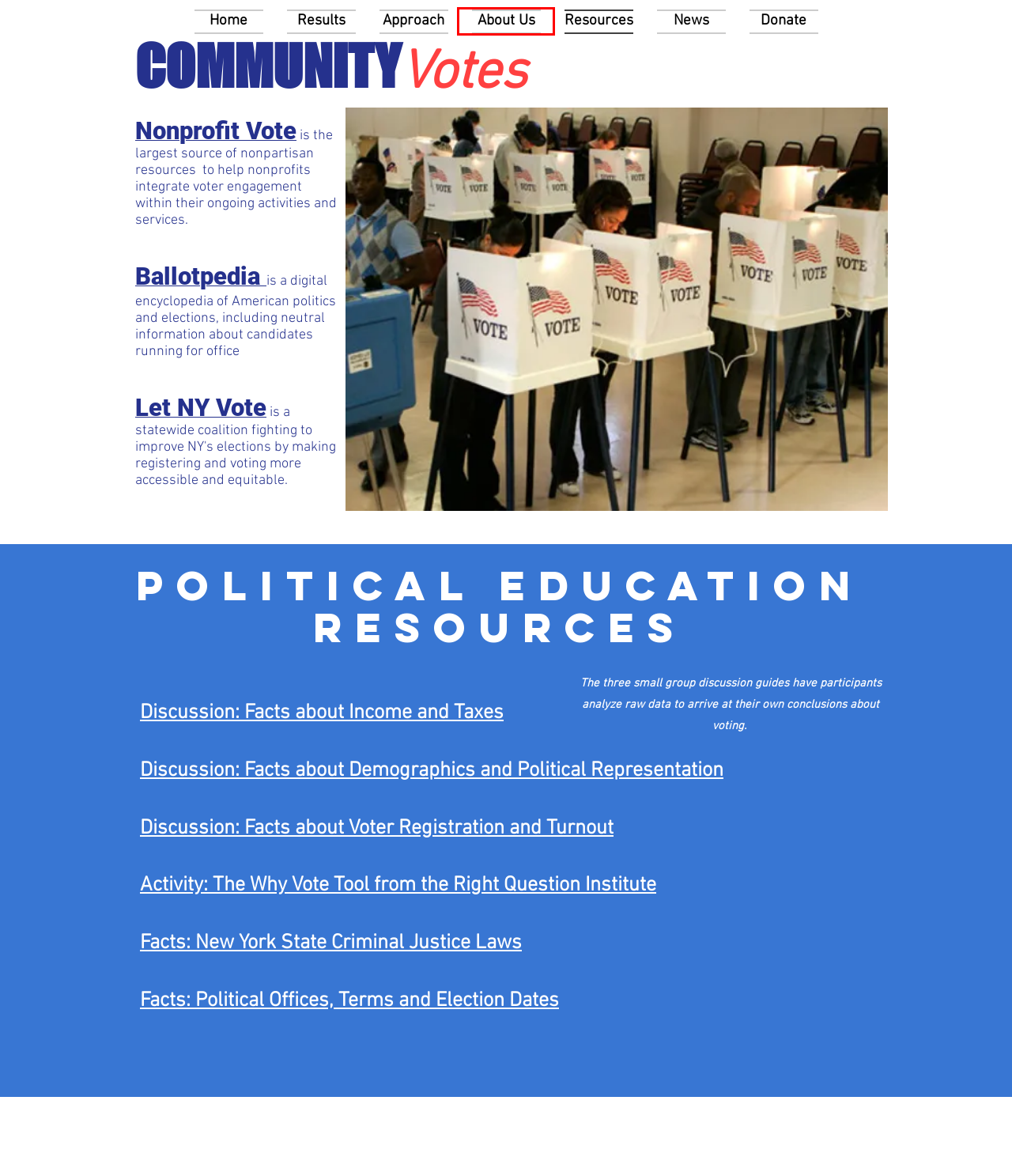Examine the screenshot of a webpage with a red bounding box around an element. Then, select the webpage description that best represents the new page after clicking the highlighted element. Here are the descriptions:
A. Ballotpedia:About - Ballotpedia
B. Results | 2020
C. News | 2020
D. About Us | 2020
E. Home - Nonprofit Vote
F. Home | 2020
G. The "Why Vote?" Tool - Right Question Institute
H. Approach | 2020

D